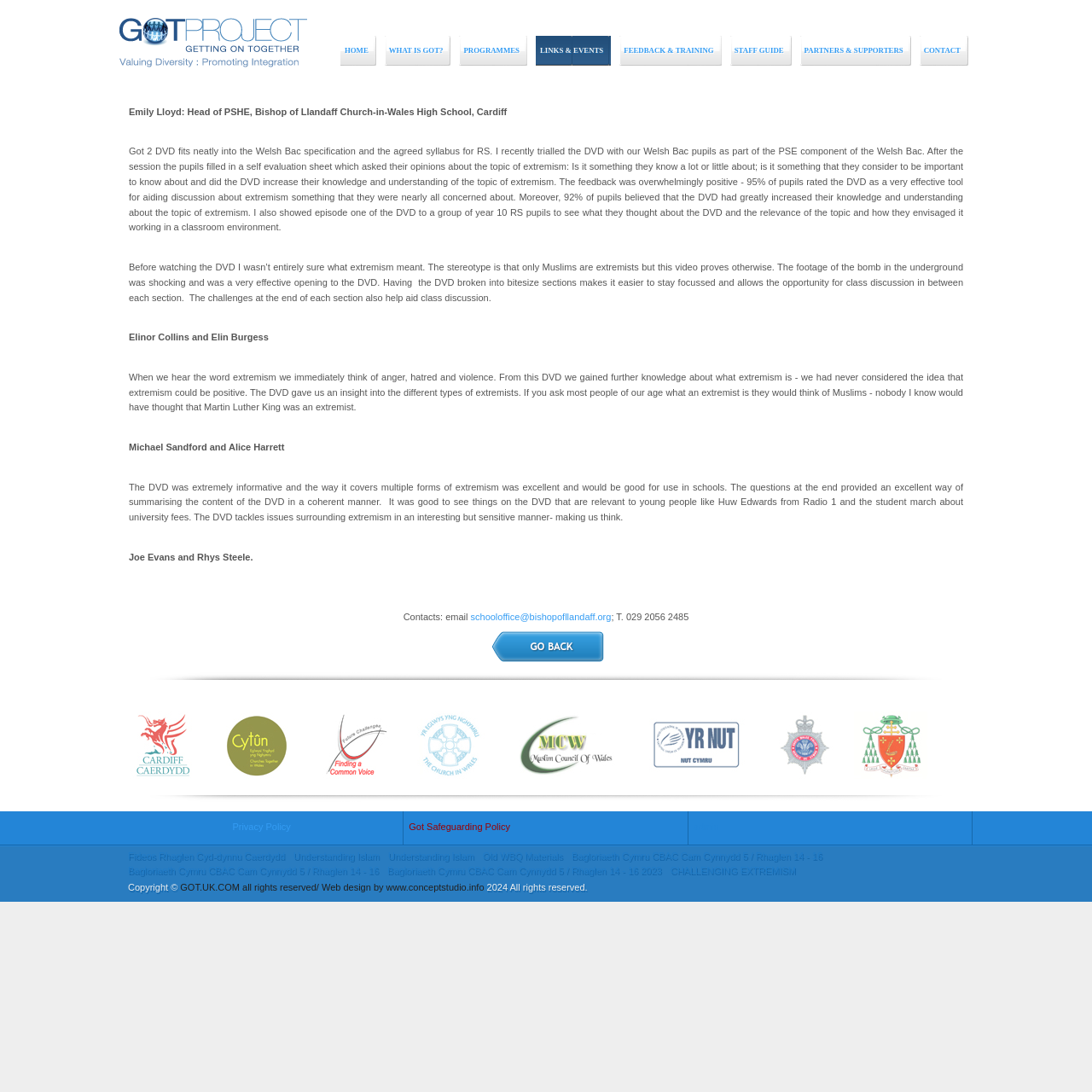Please identify the bounding box coordinates of the element I need to click to follow this instruction: "Click Privacy Policy".

[0.213, 0.753, 0.266, 0.762]